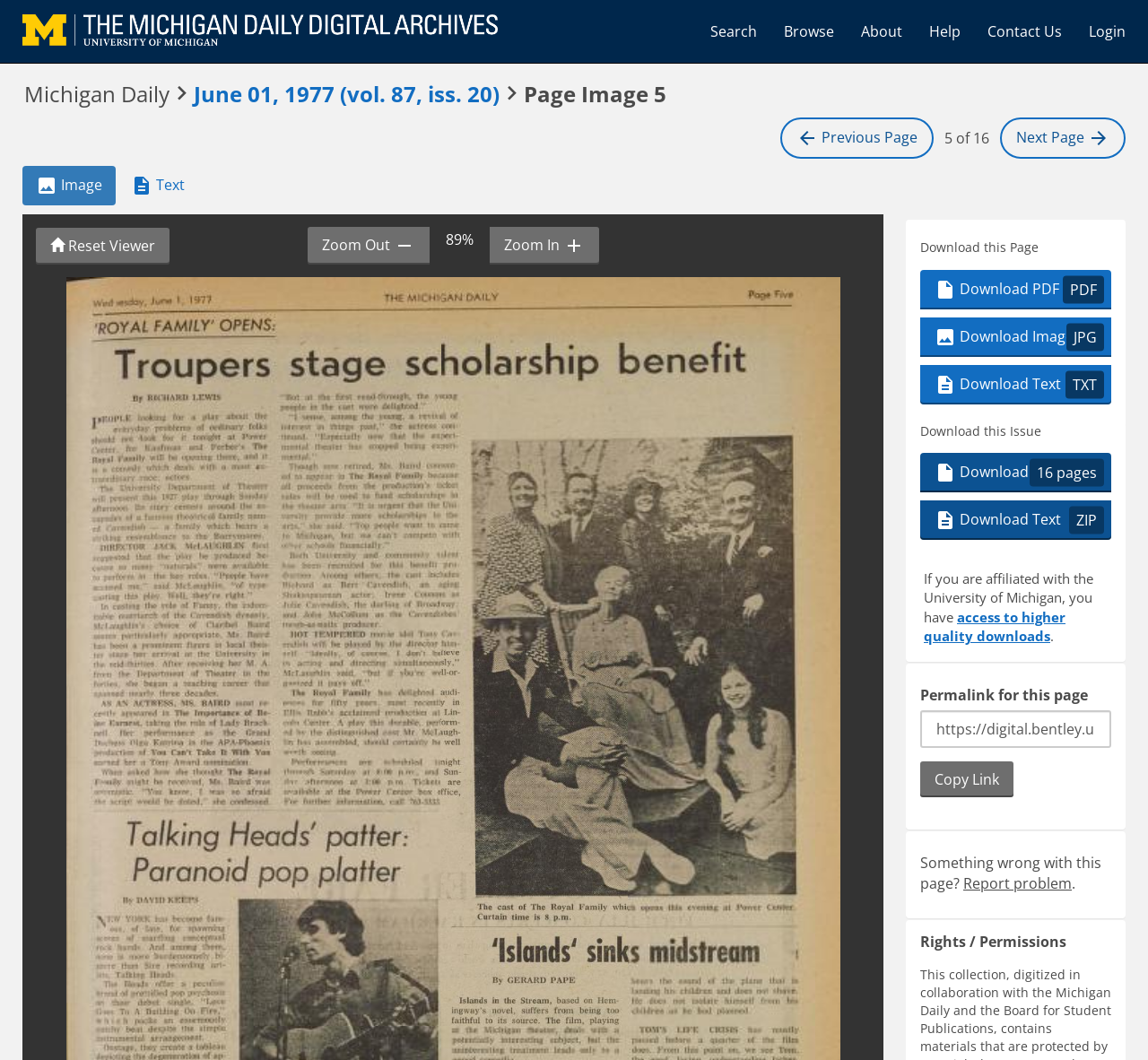Give a detailed account of the webpage, highlighting key information.

The webpage is an archive of the Michigan Daily publication from June 1, 1977, volume 87, issue 20, displaying image 5 of 16. At the top left, there is a link to "The Michigan Daily Digital Archives" accompanied by an image with the same name. To the right of this, there are several links: "Search", "Browse", "About", "Help", "Contact Us", and "Login". 

Below these links, there is a heading that reads "Michigan Daily June 01, 1977 (vol. 87, iss. 20) Page Image 5", with a link to the specific issue date below it. 

On the right side of the page, there are navigation links: "Previous Page" and "Next Page", with a text "5 of 16" in between, indicating the current page number. 

Below the navigation links, there is a horizontal tab list with two tabs: "Image" and "Text". The "Text" tab has a group of controls, including a "Reset Viewer" button and zoom controls with buttons to "Zoom Out" and "Zoom In", as well as a text displaying the current zoom level, "89%". 

Further down, there are several headings and groups related to page options, including "Page Options", "Download this Page", and "Download this Issue". These sections contain links to download the page or issue in various formats, such as PDF, JPG, and TXT. 

Additionally, there is a section that mentions access to higher-quality downloads for University of Michigan affiliates, with a link to learn more. 

The page also includes a permalink section, where users can copy a link to the page, and a section to report any problems with the page. Finally, there is a heading for "Rights / Permissions" at the bottom of the page.